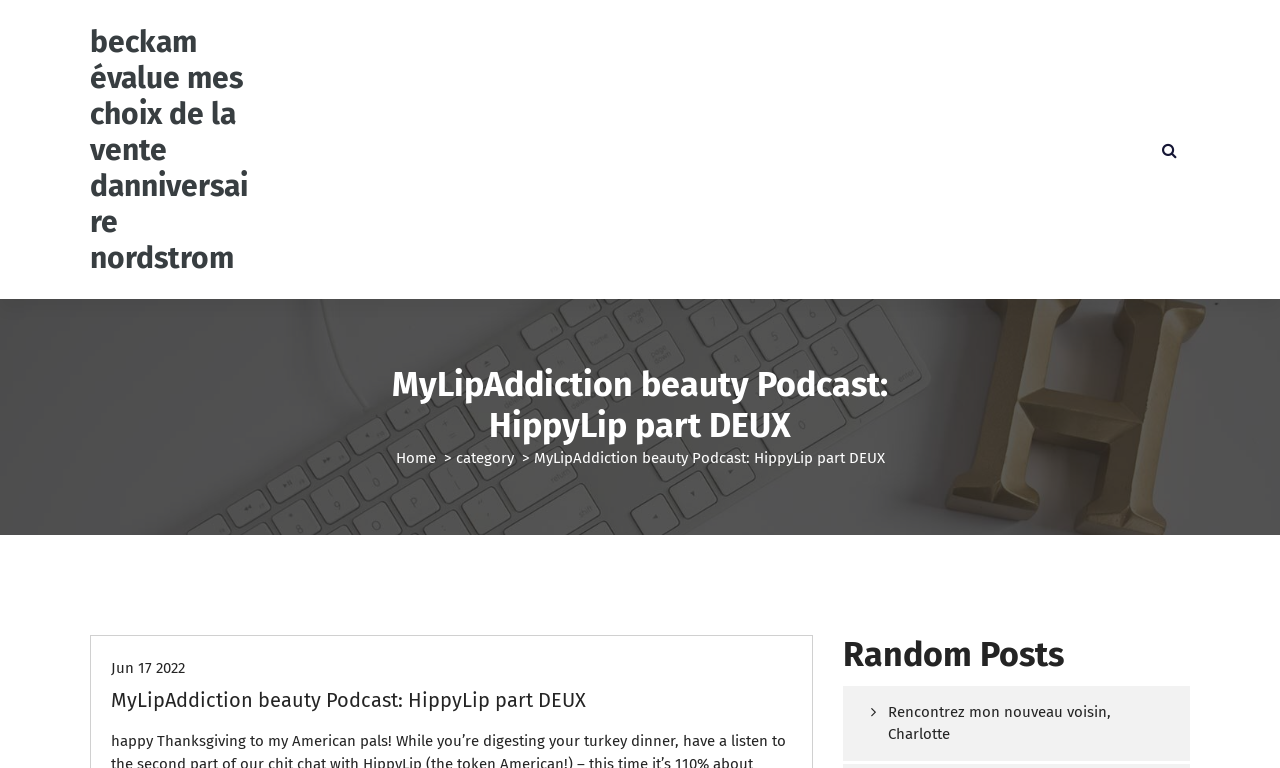Based on the image, please elaborate on the answer to the following question:
What is the date of the current post?

I found the date by looking at the link 'Jun 17 2022' which is likely to be the publication date of the current post.